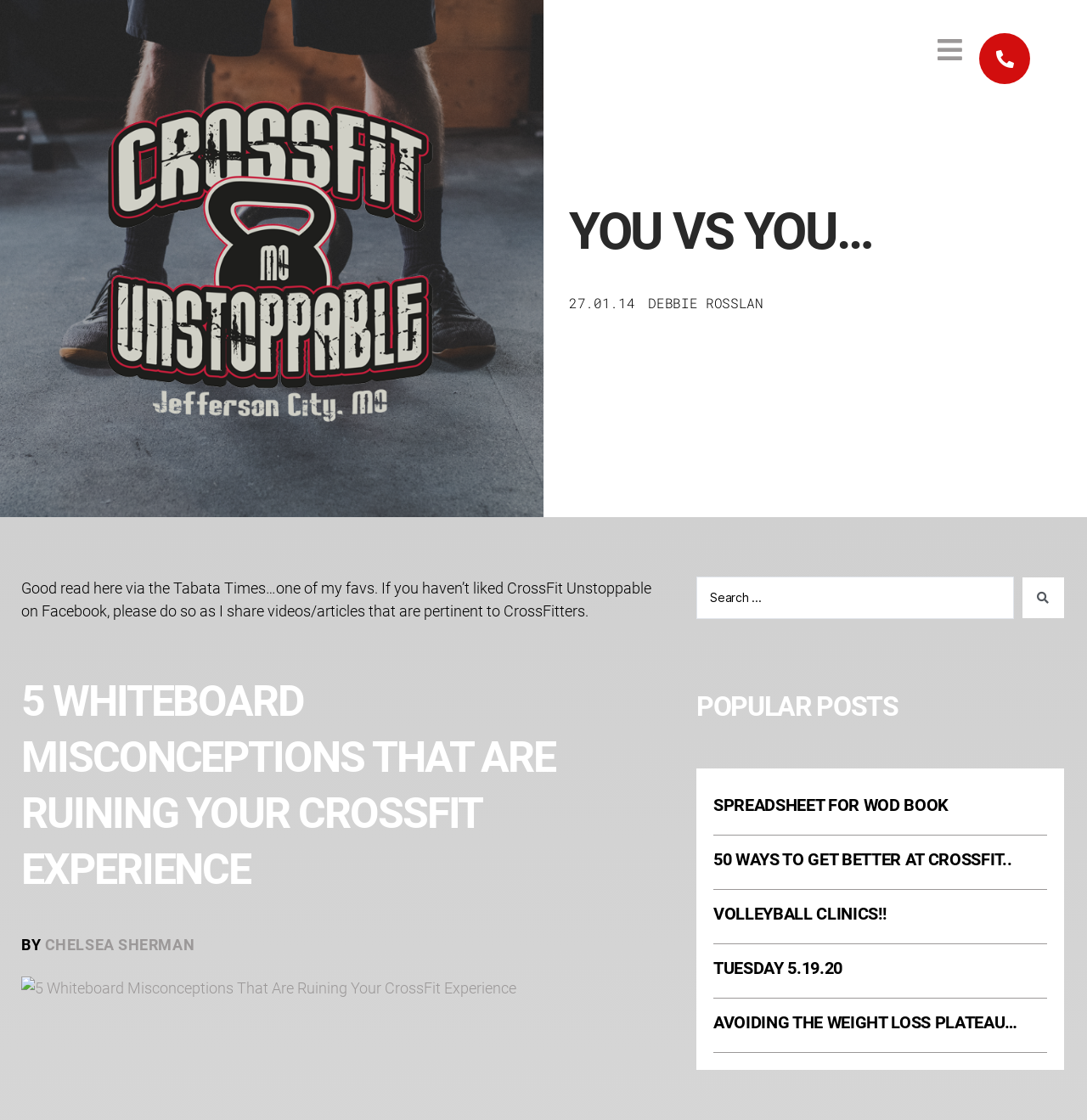Determine the title of the webpage and give its text content.

YOU VS YOU…